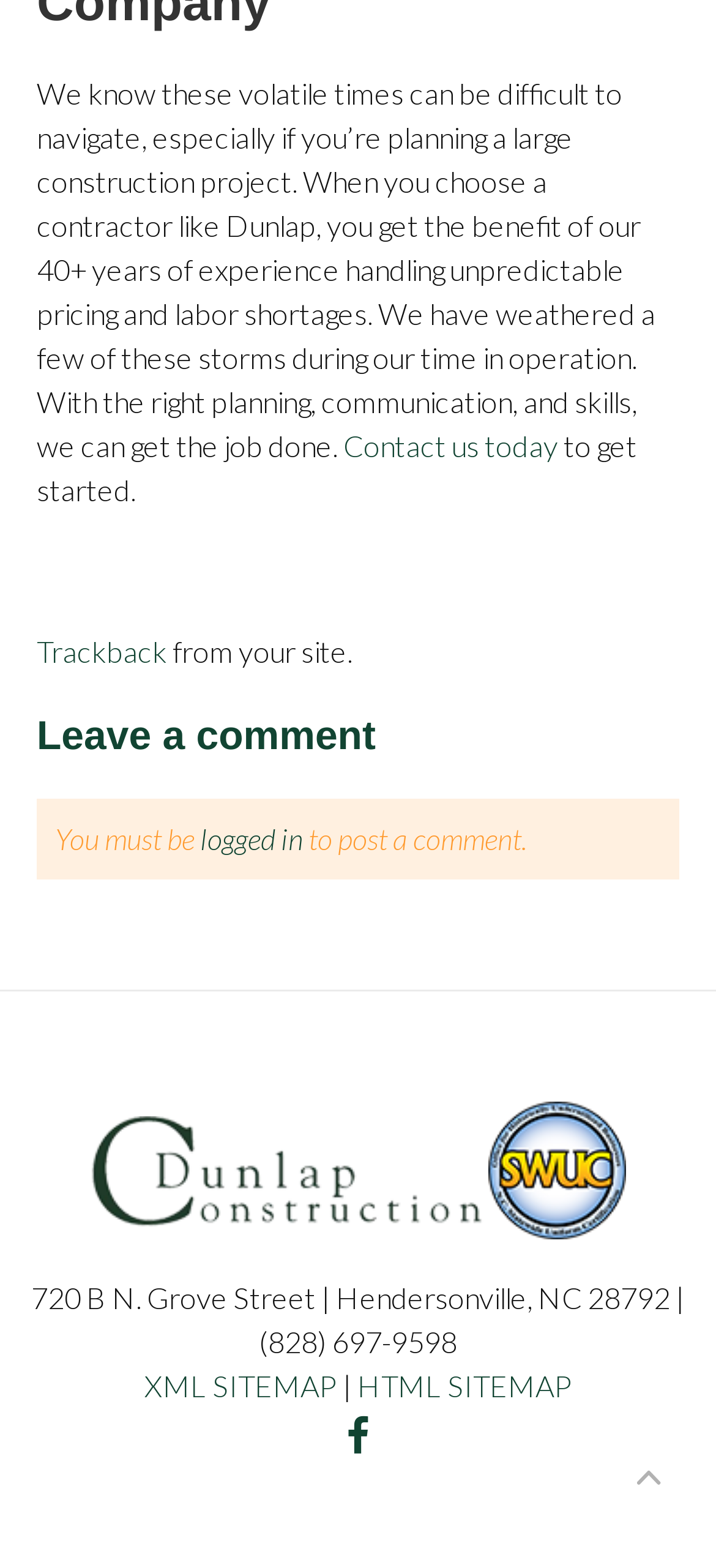Find the bounding box of the UI element described as: "HTML SITEMAP". The bounding box coordinates should be given as four float values between 0 and 1, i.e., [left, top, right, bottom].

[0.499, 0.872, 0.799, 0.895]